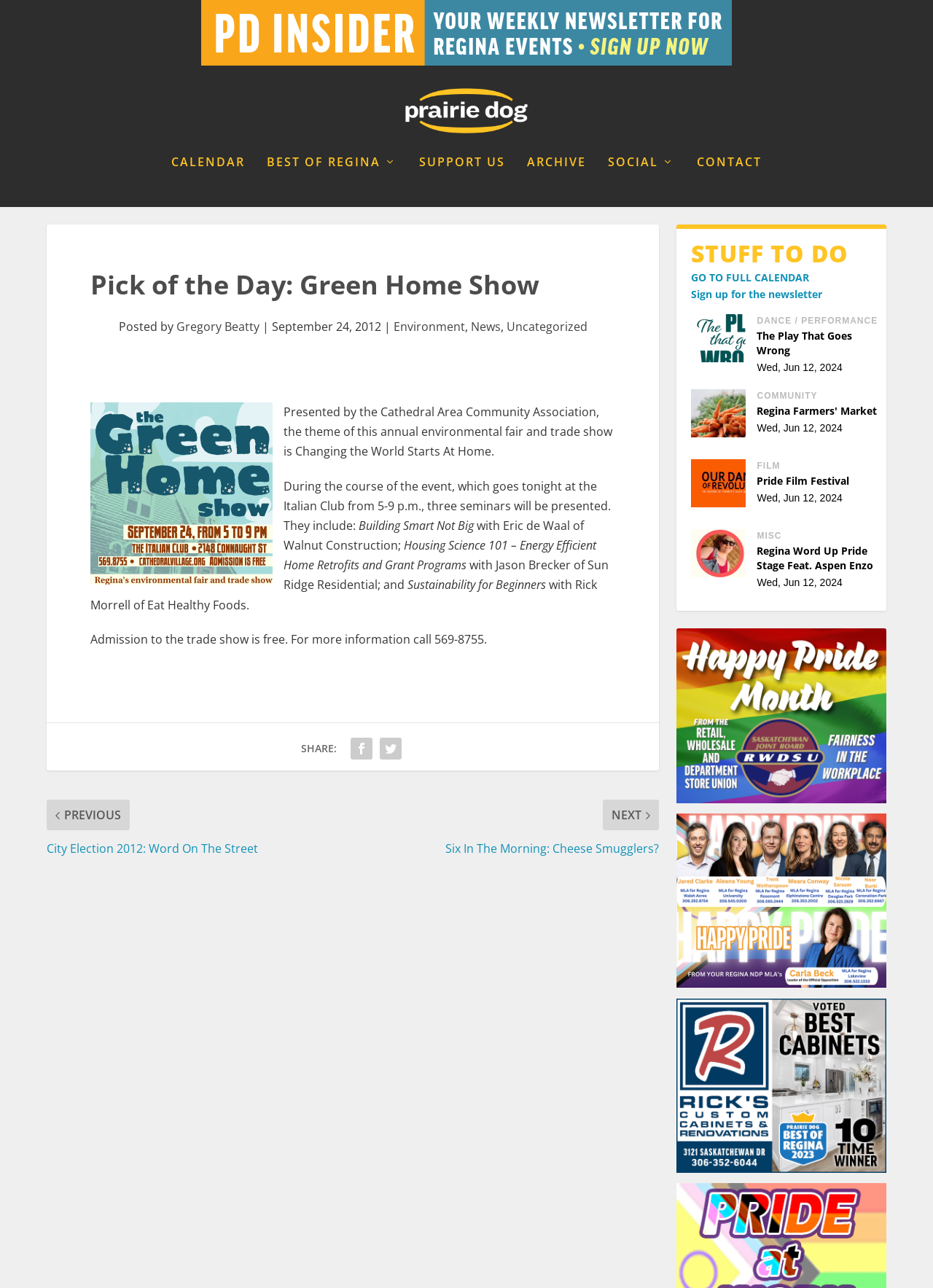How many seminars will be presented during the event?
Using the image provided, answer with just one word or phrase.

Three